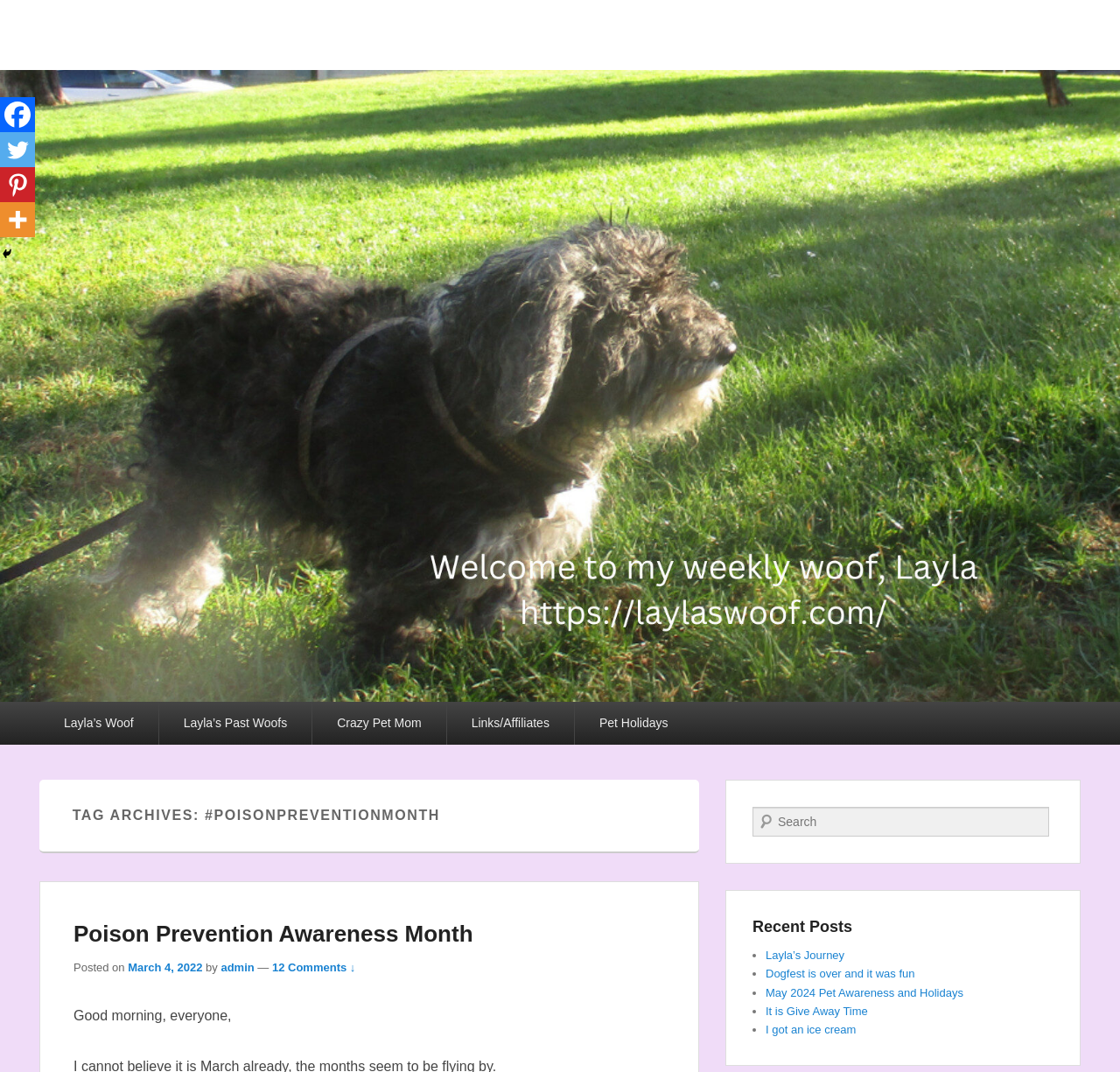Carefully examine the image and provide an in-depth answer to the question: How many recent posts are listed?

The number of recent posts can be found by counting the list markers '•' and their corresponding links, which are 5 in total.